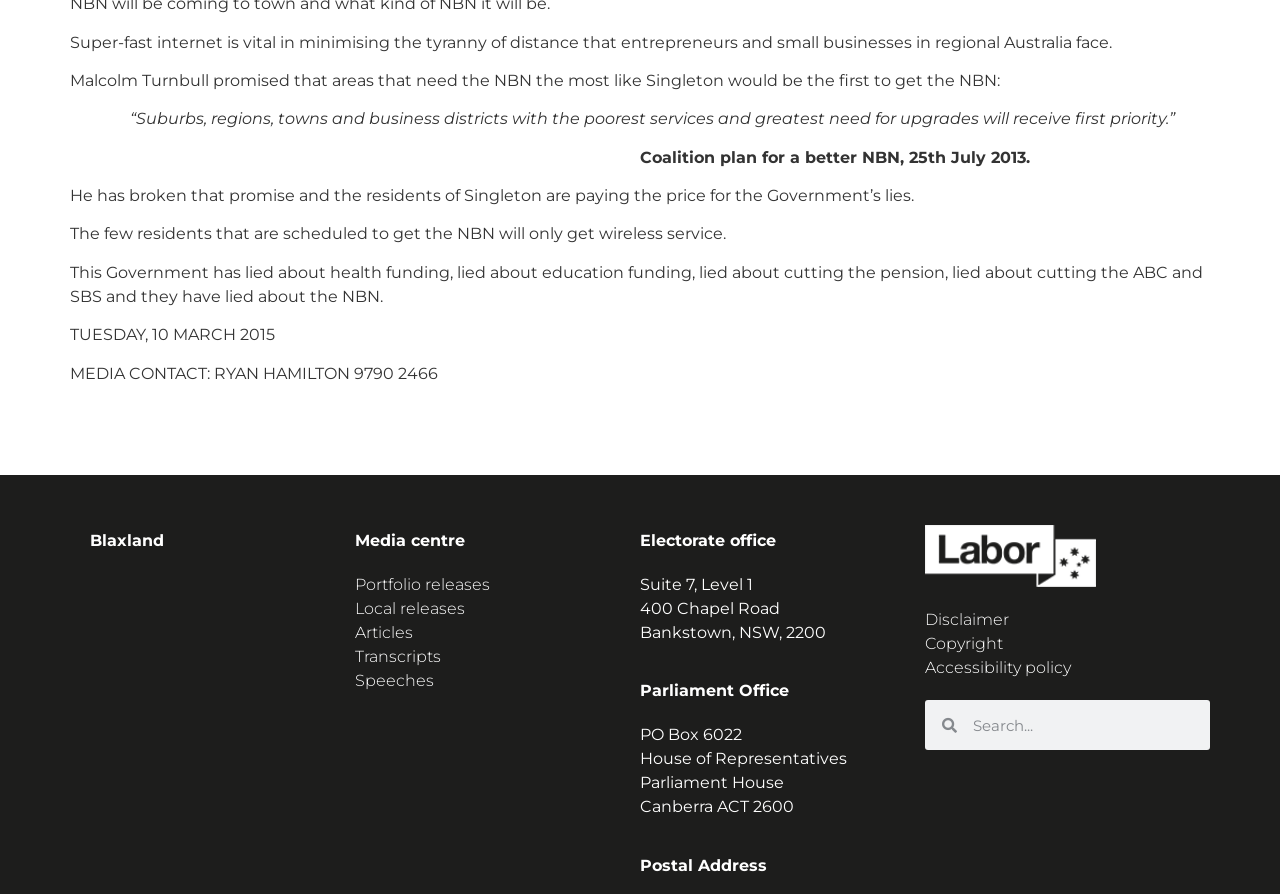Using the provided element description: "Copyright", identify the bounding box coordinates. The coordinates should be four floats between 0 and 1 in the order [left, top, right, bottom].

[0.723, 0.707, 0.945, 0.734]